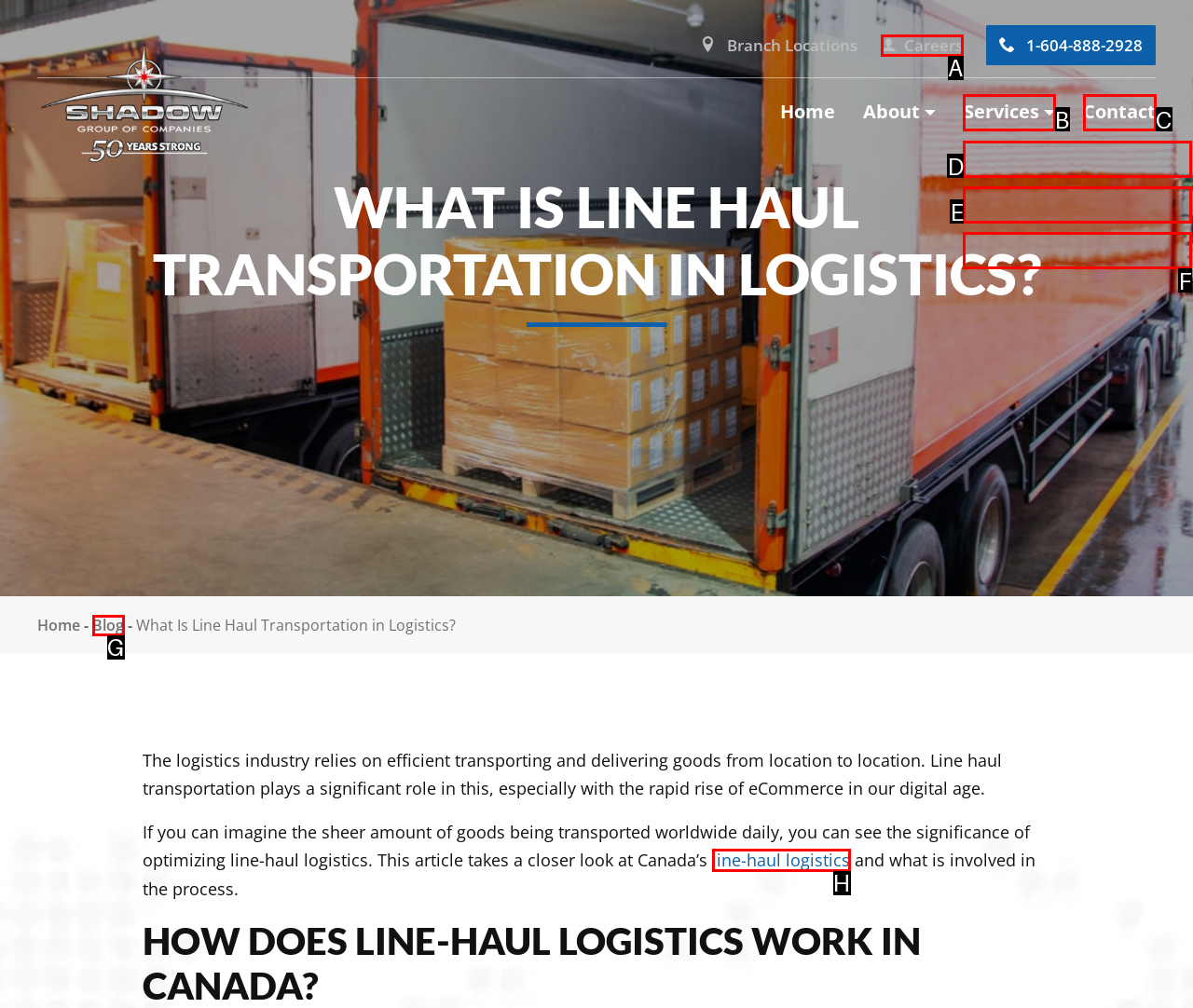Tell me which one HTML element best matches the description: Blog
Answer with the option's letter from the given choices directly.

G